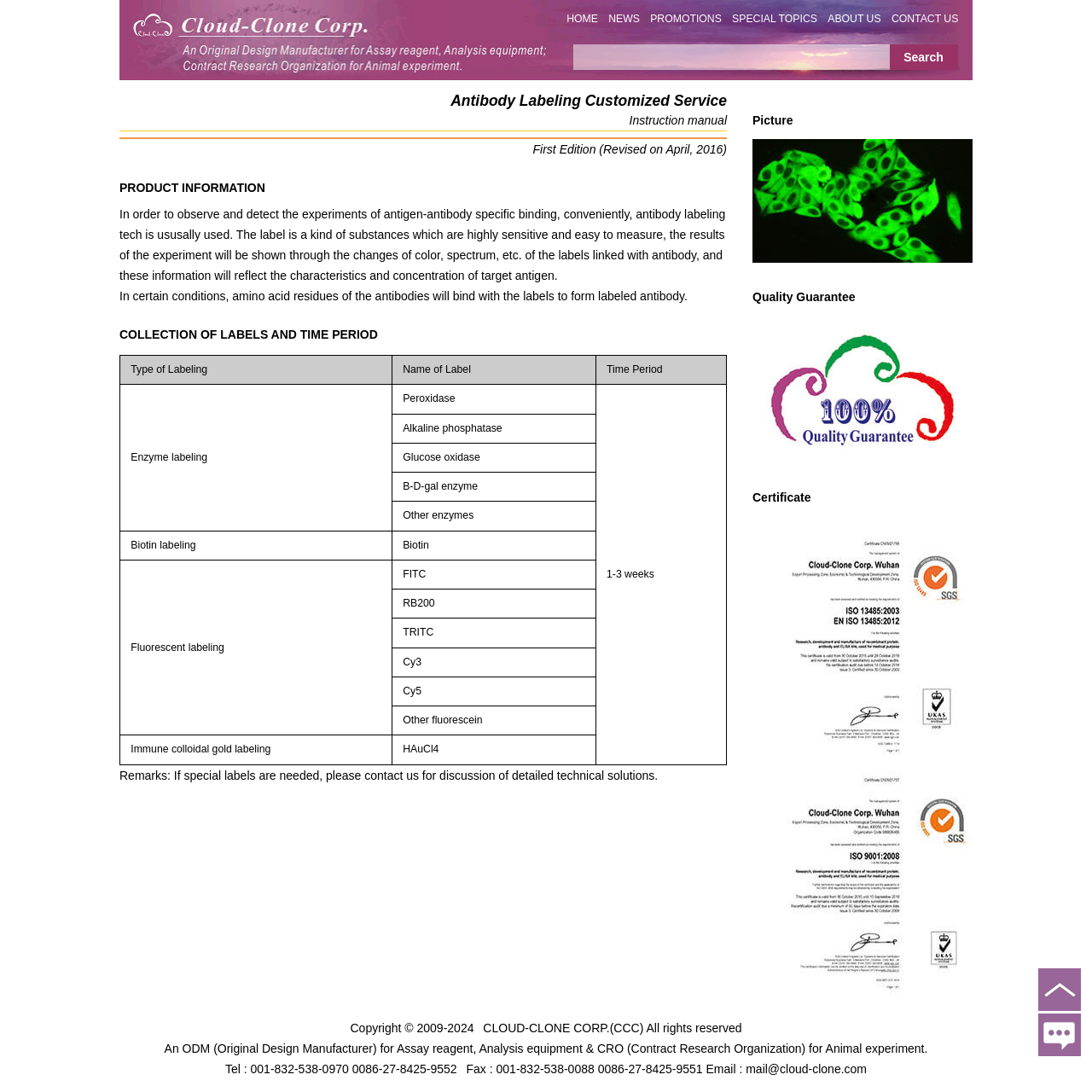Please determine the heading text of this webpage.

Antibody Labeling Customized Service